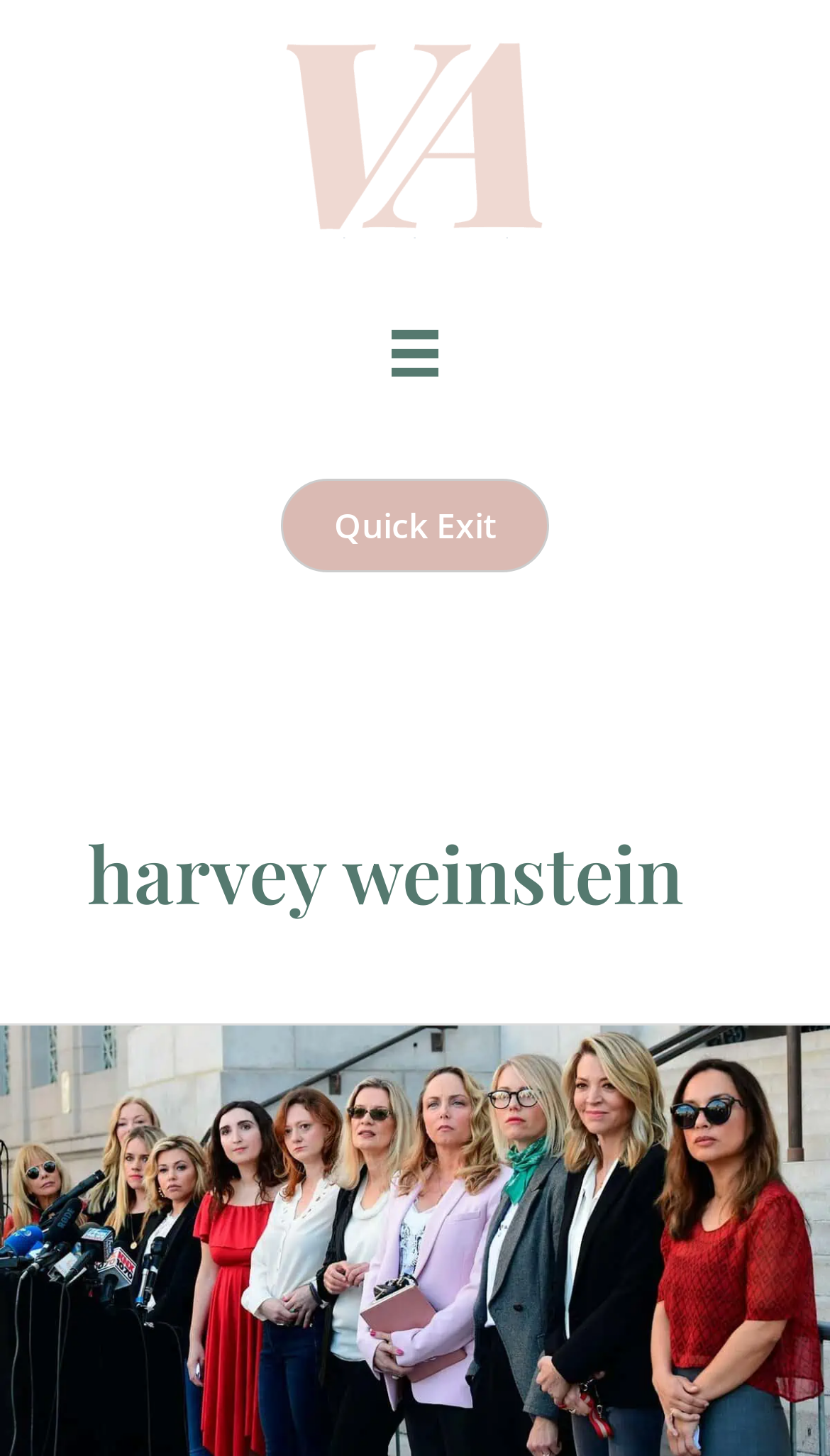Is there a search function on this page?
Please use the visual content to give a single word or phrase answer.

No